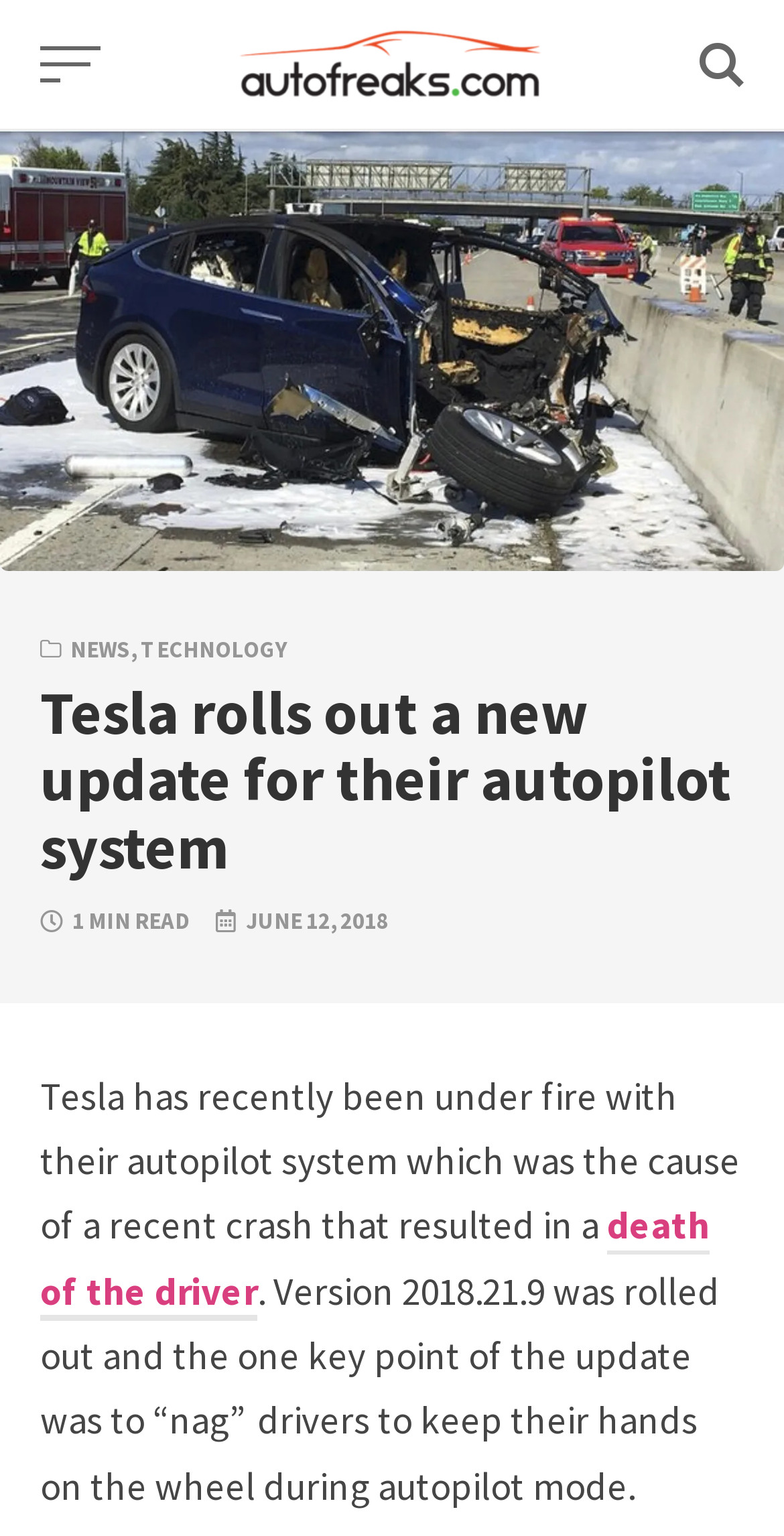Respond to the question below with a concise word or phrase:
How long does it take to read the article?

1 MIN READ